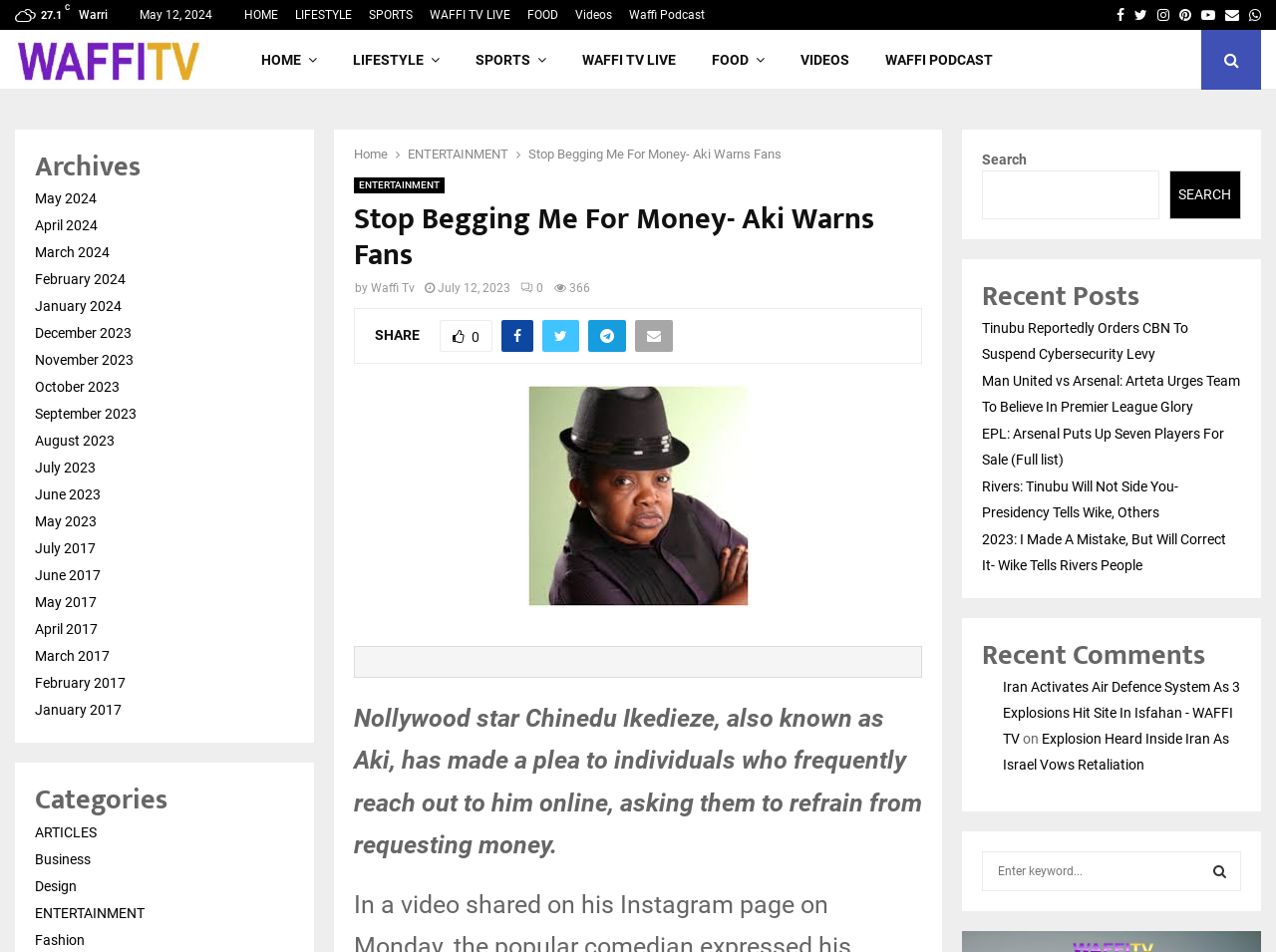Show the bounding box coordinates of the element that should be clicked to complete the task: "Visit WAFFI TV LIVE".

[0.337, 0.0, 0.4, 0.031]